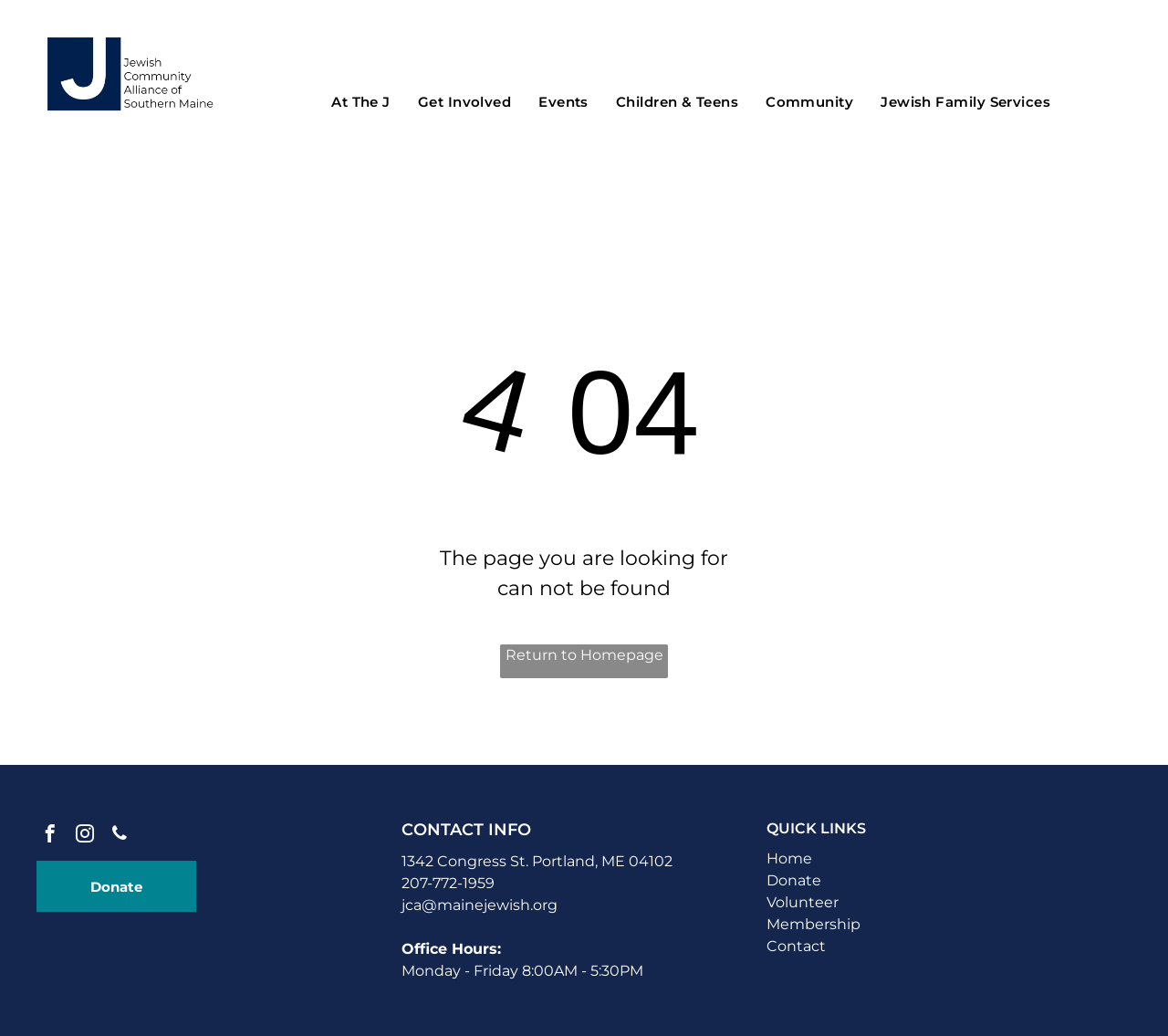Give a short answer to this question using one word or a phrase:
What is the phone number of the organization?

207-772-1959